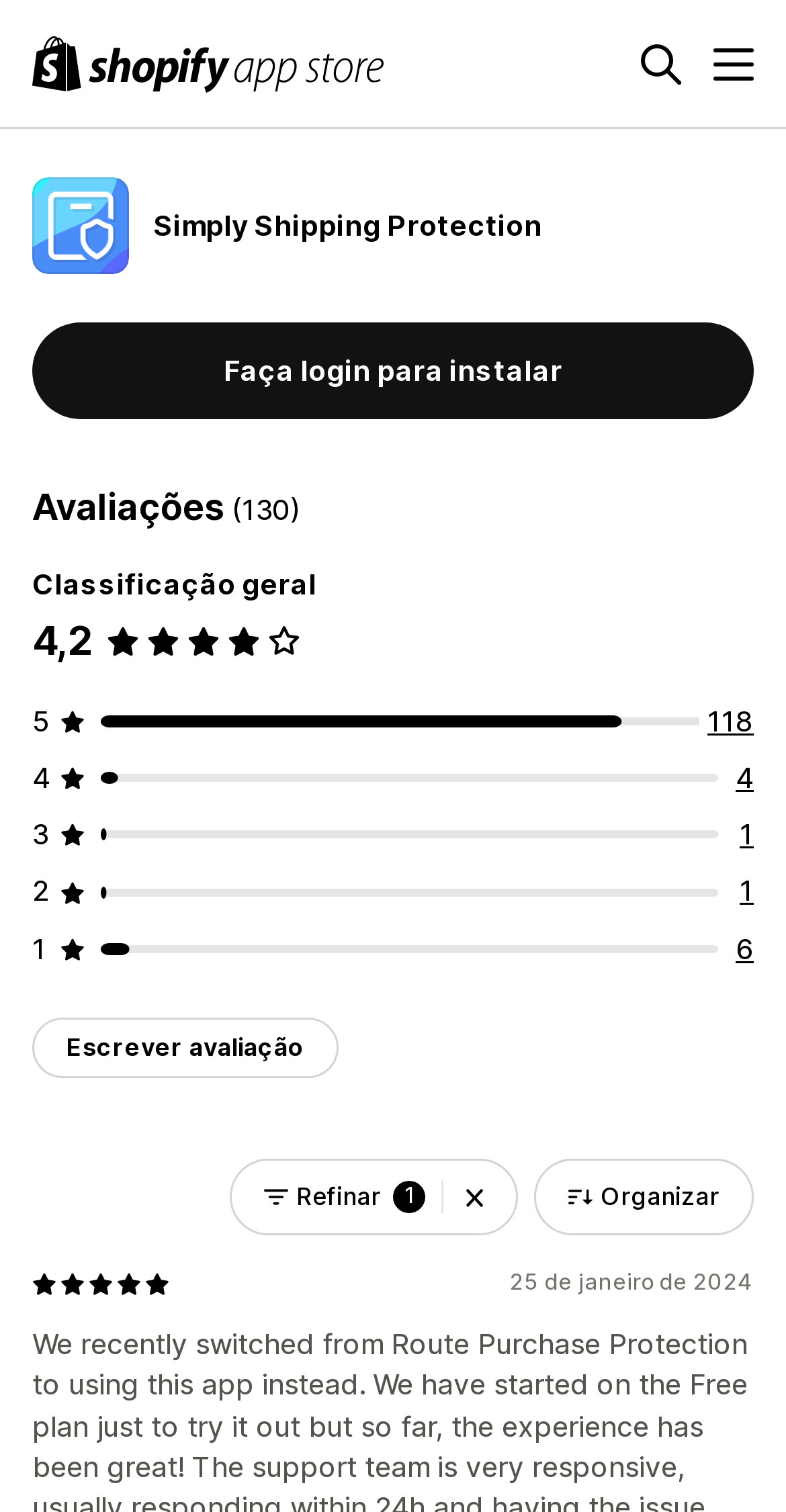Locate the bounding box of the UI element described by: "Terms of Use" in the given webpage screenshot.

None